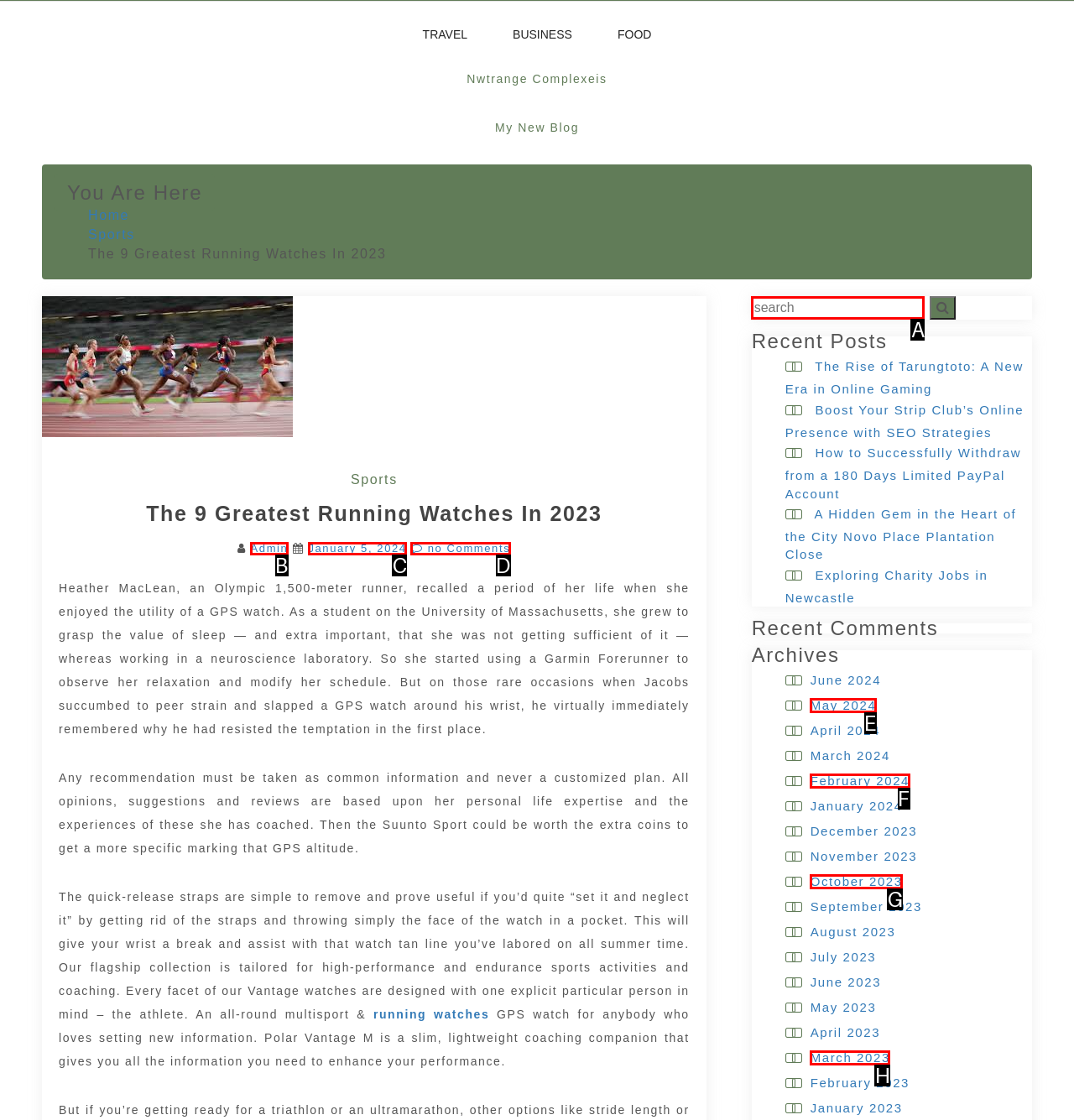From the choices provided, which HTML element best fits the description: parent_node: Search name="s" placeholder="search"? Answer with the appropriate letter.

A